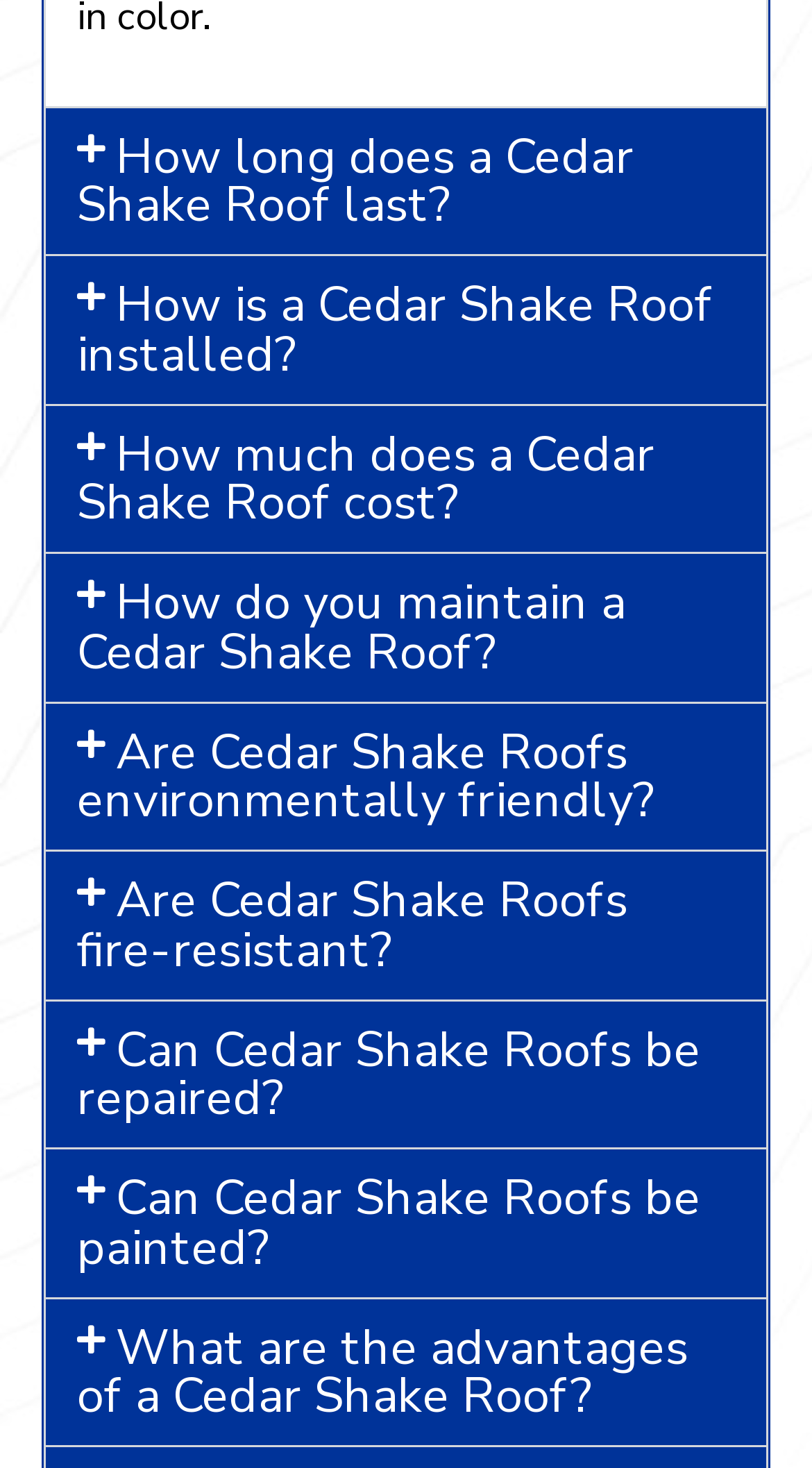Please specify the coordinates of the bounding box for the element that should be clicked to carry out this instruction: "Explore 'What are the advantages of a Cedar Shake Roof?'". The coordinates must be four float numbers between 0 and 1, formatted as [left, top, right, bottom].

[0.056, 0.885, 0.944, 0.985]